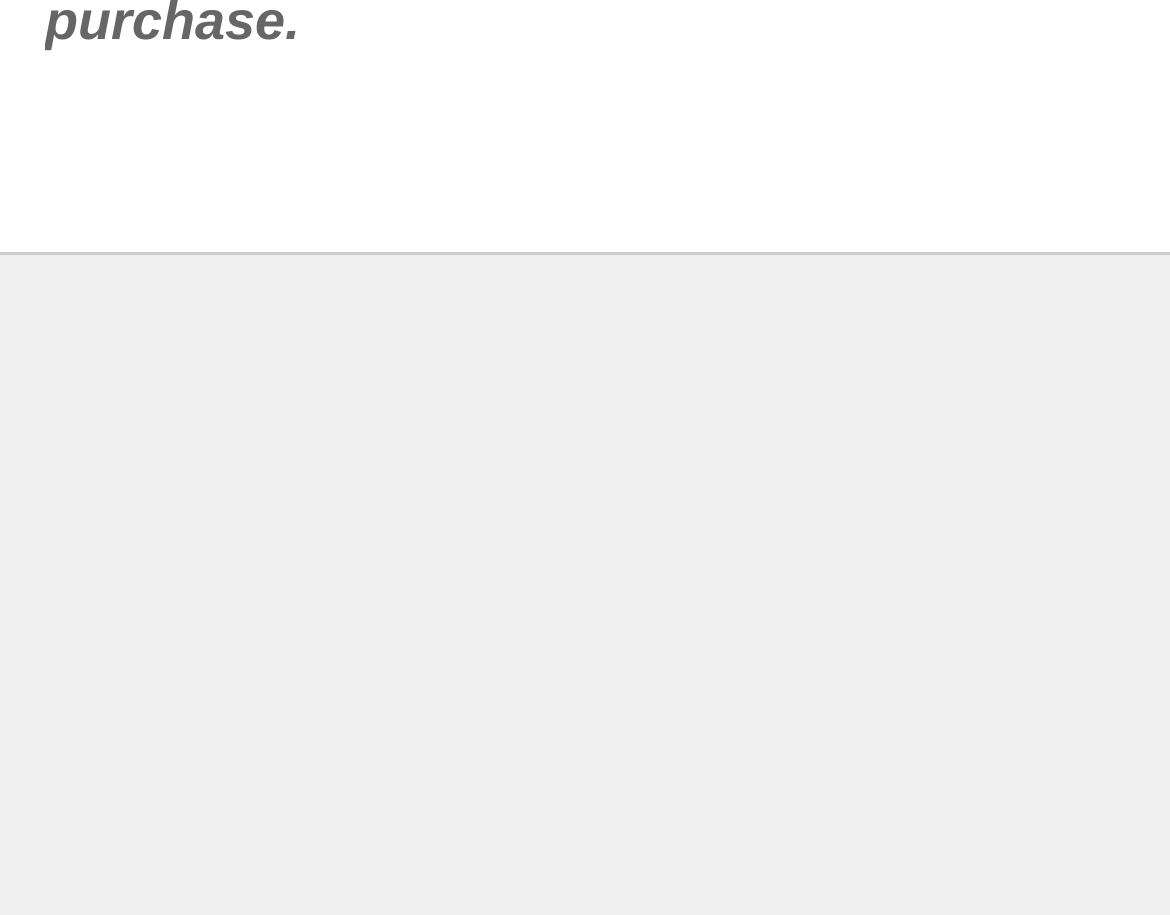Please identify the coordinates of the bounding box that should be clicked to fulfill this instruction: "Browse Europe".

[0.038, 0.658, 0.249, 0.774]